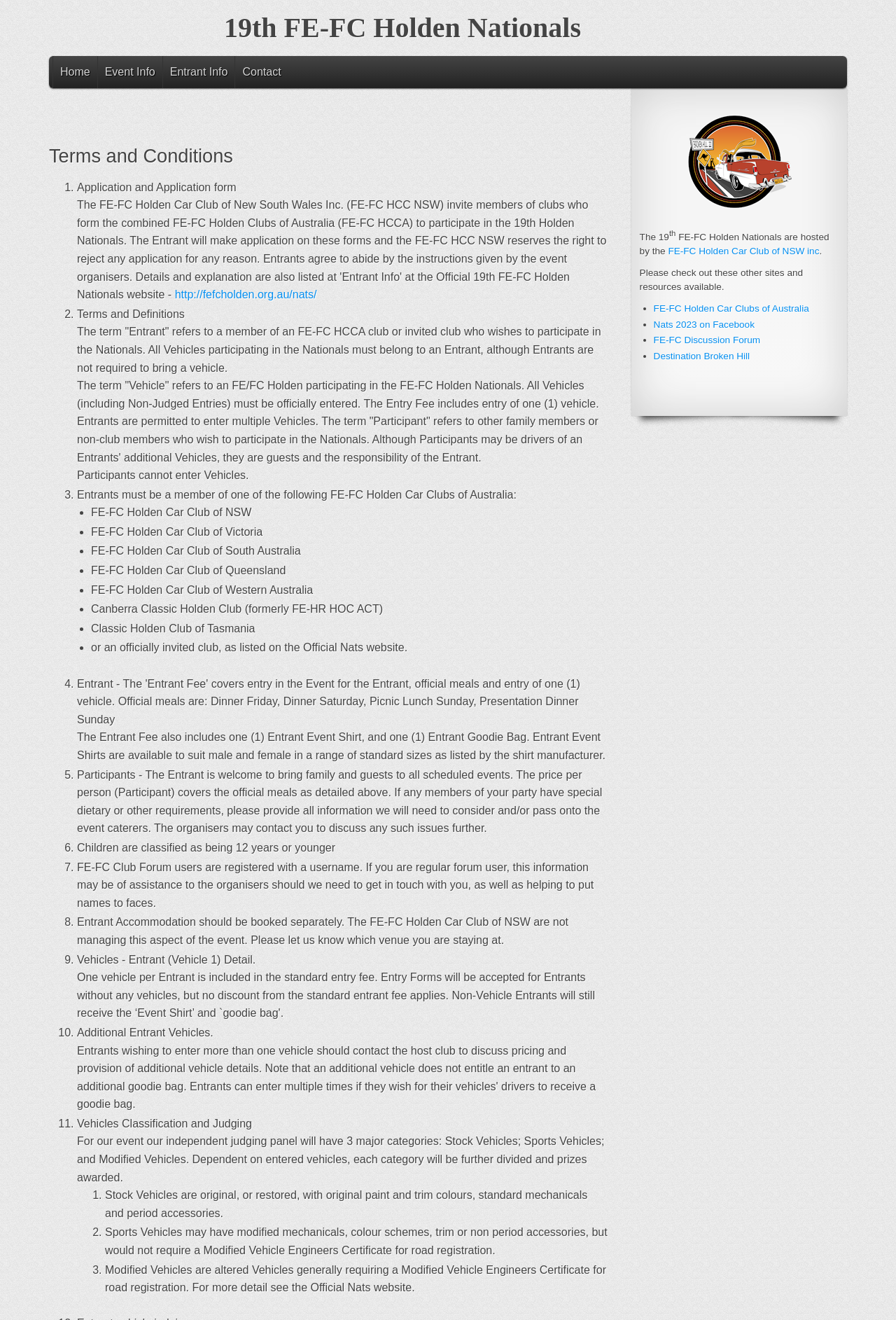Please specify the bounding box coordinates for the clickable region that will help you carry out the instruction: "Click the 'About' link".

None